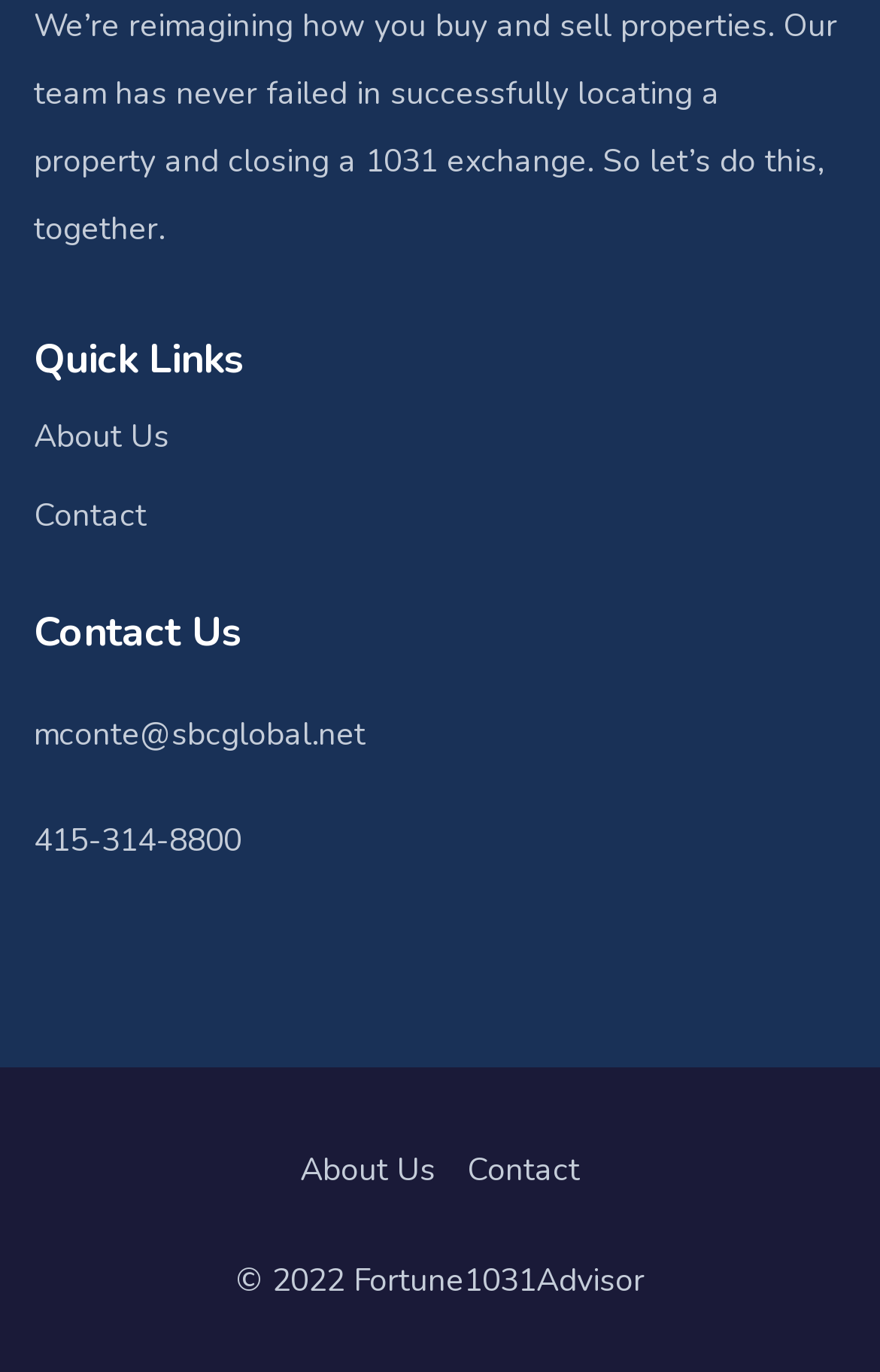Use a single word or phrase to answer this question: 
How many times does the 'About Us' link appear on the webpage?

2